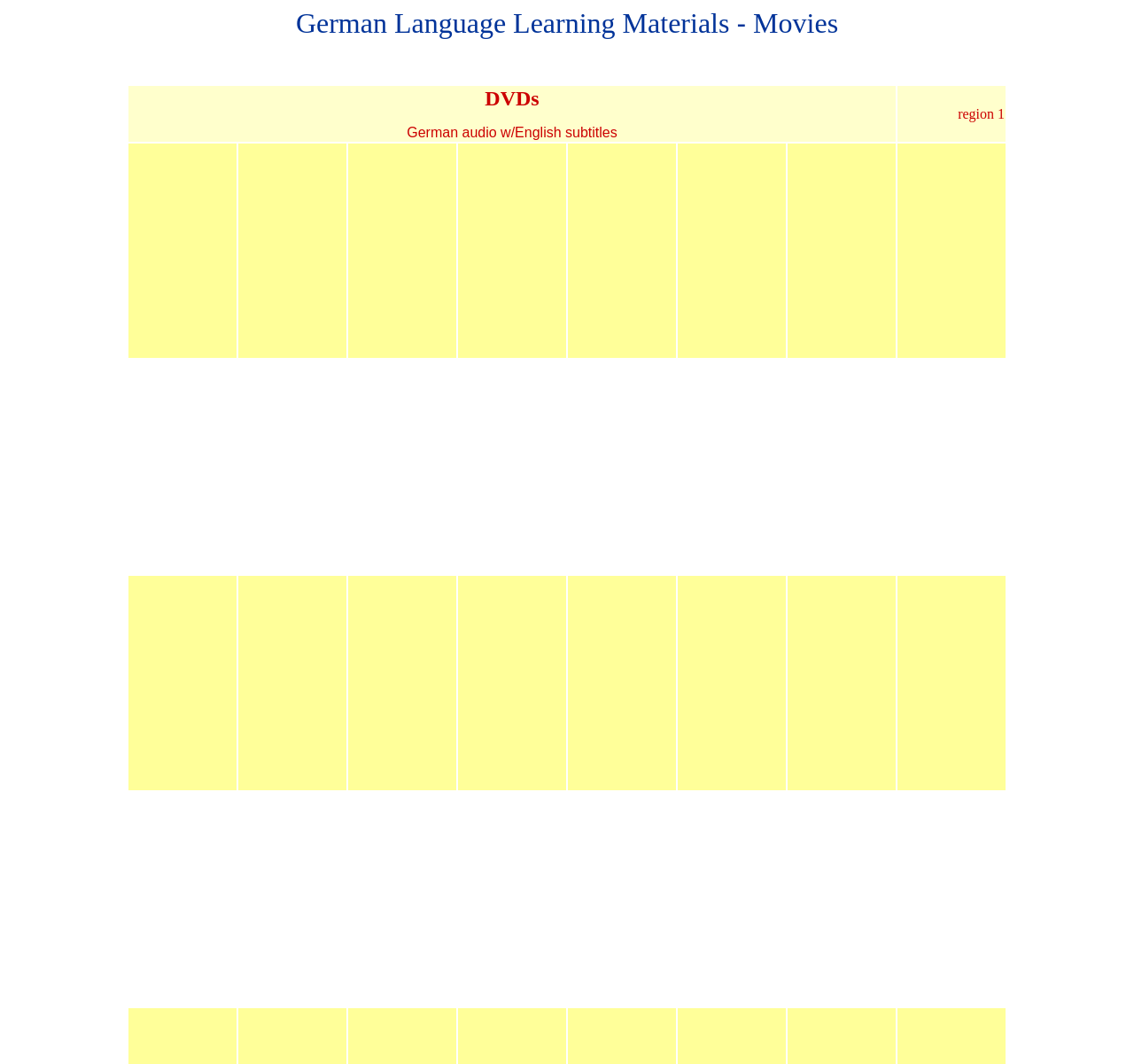Reply to the question with a single word or phrase:
How many rows are there in the grid?

4